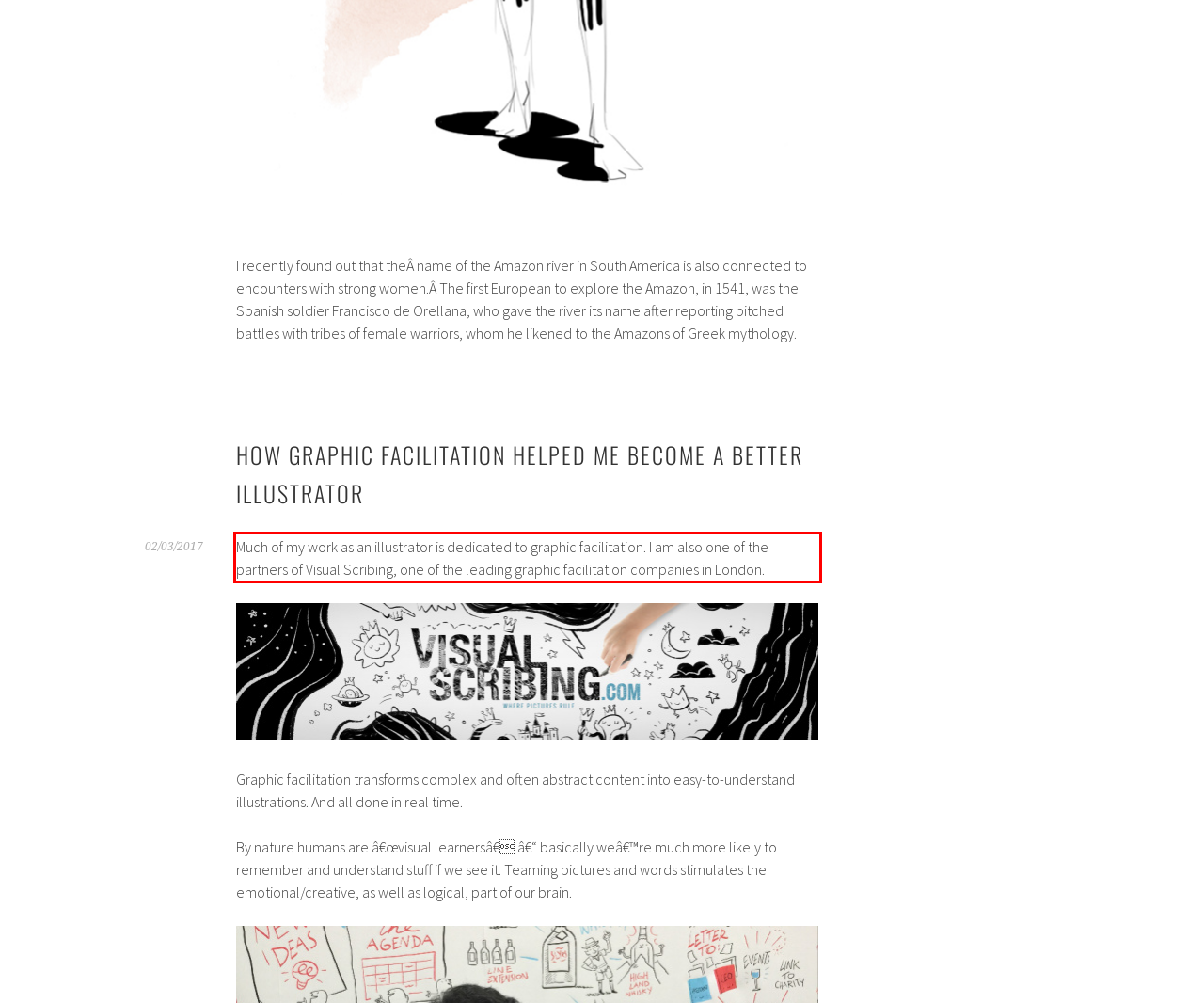Inspect the webpage screenshot that has a red bounding box and use OCR technology to read and display the text inside the red bounding box.

Much of my work as an illustrator is dedicated to graphic facilitation. I am also one of the partners of Visual Scribing, one of the leading graphic facilitation companies in London.